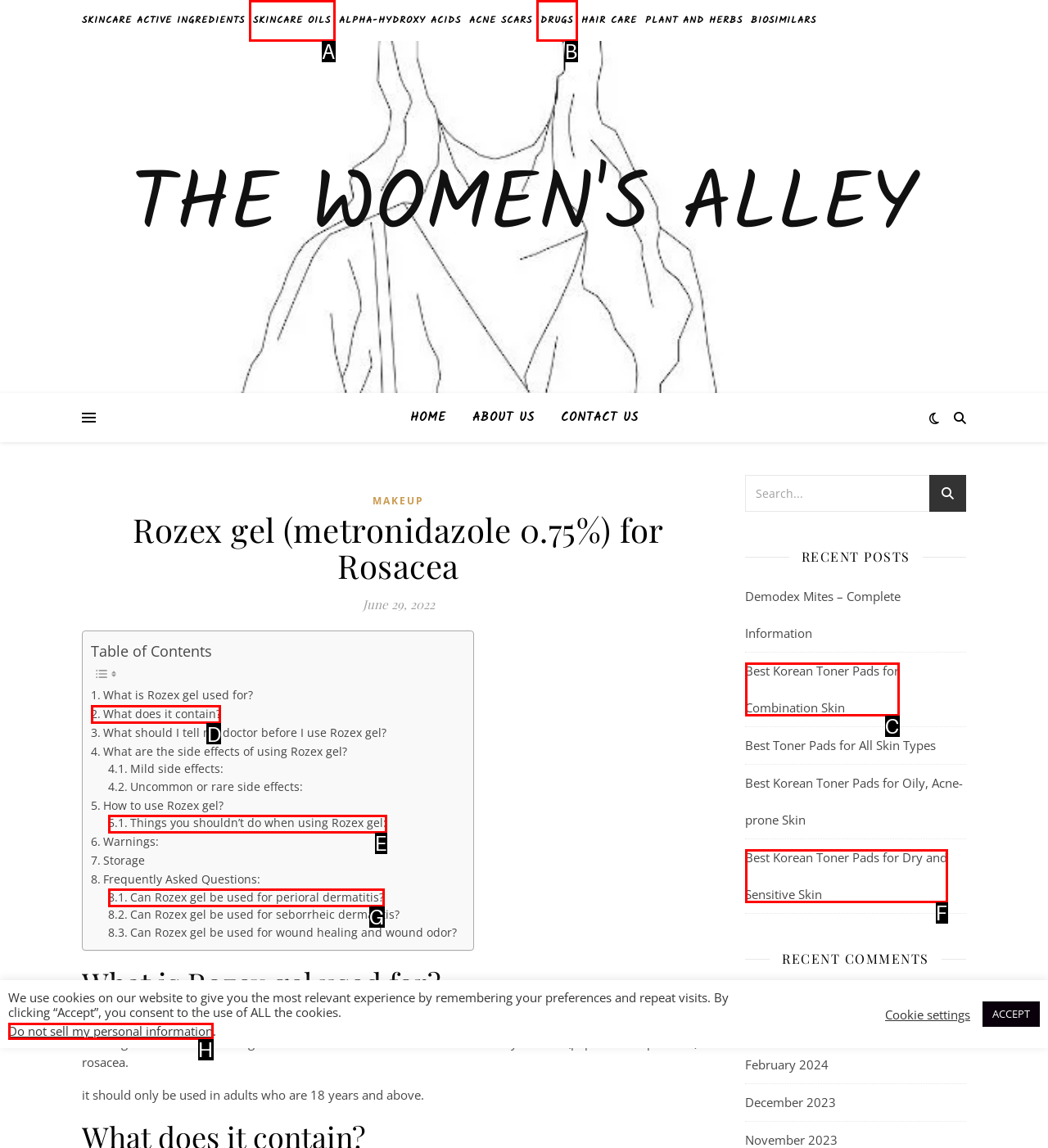Find the HTML element that matches the description provided: Skincare Oils
Answer using the corresponding option letter.

A